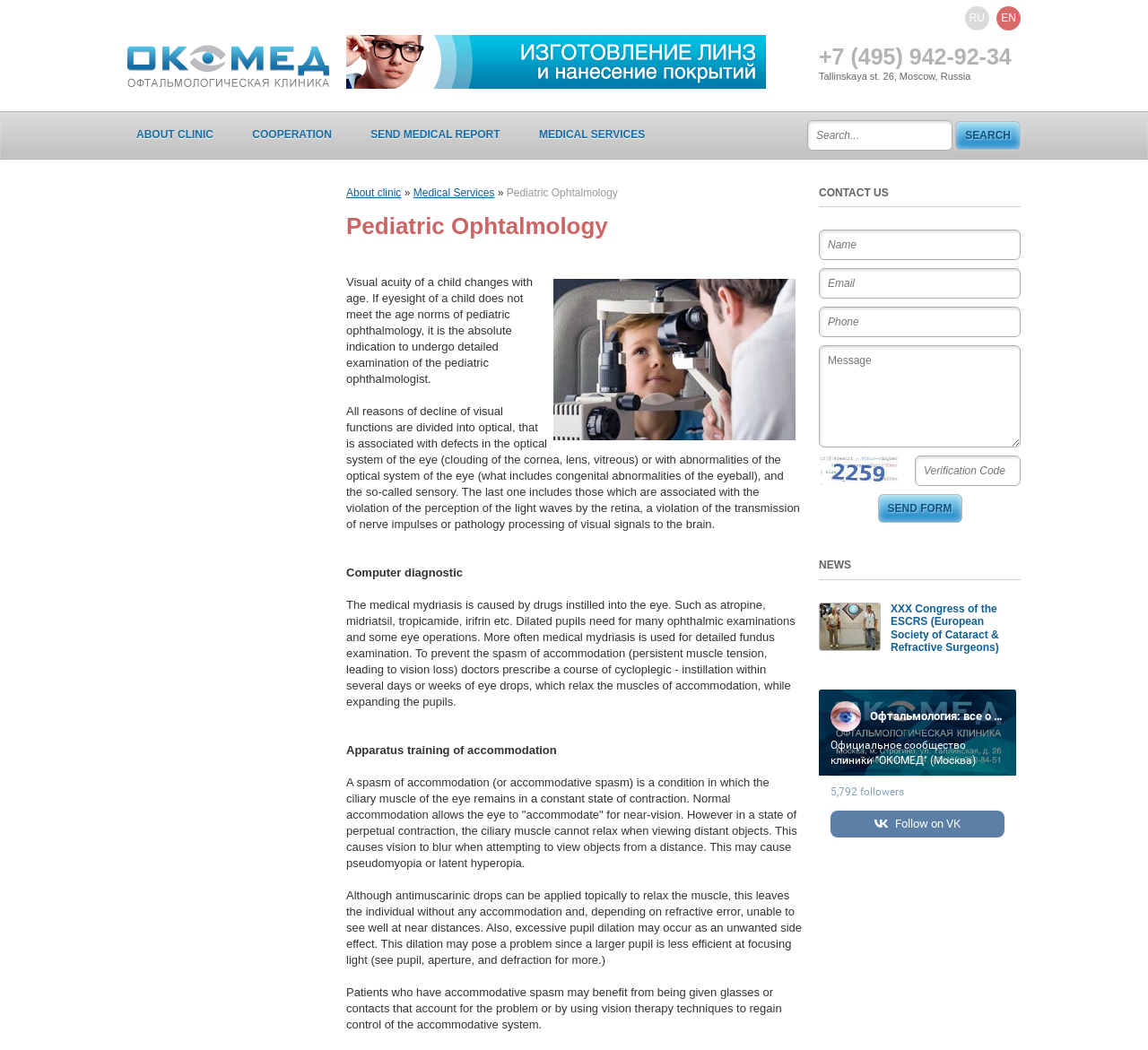Offer an extensive depiction of the webpage and its key elements.

The webpage is about Pediatric Ophthalmology at the "OkoMed" eye clinic. At the top, there is a horizontal navigation menu with links to "ABOUT CLINIC", "COOPERATION", "SEND MEDICAL REPORT", and "MEDICAL SERVICES". Below this menu, there is a search bar with a "Search" button.

On the left side of the page, there is a vertical menu with links to "About clinic", "Medical Services", and "Pediatric Ophthalmology". The main content area is divided into sections, each with a heading and descriptive text. The first section is about Pediatric Ophthalmology, with an image and a detailed description of the importance of eye care for children.

The following sections describe various medical services, including computer diagnostic, medical mydriasis, and apparatus training of accommodation. There are also sections about accommodative spasm, its causes, and treatment options.

On the right side of the page, there is a contact form with fields for name, email, phone, and message. Below the contact form, there is a "NEWS" section with a table of news articles, each with a link to read more. At the bottom of the page, there is an iframe with additional content.

Throughout the page, there are several images, including a horizontal banner at the top and images accompanying the descriptive text in the main content area. The overall layout is organized, with clear headings and concise text, making it easy to navigate and find information.